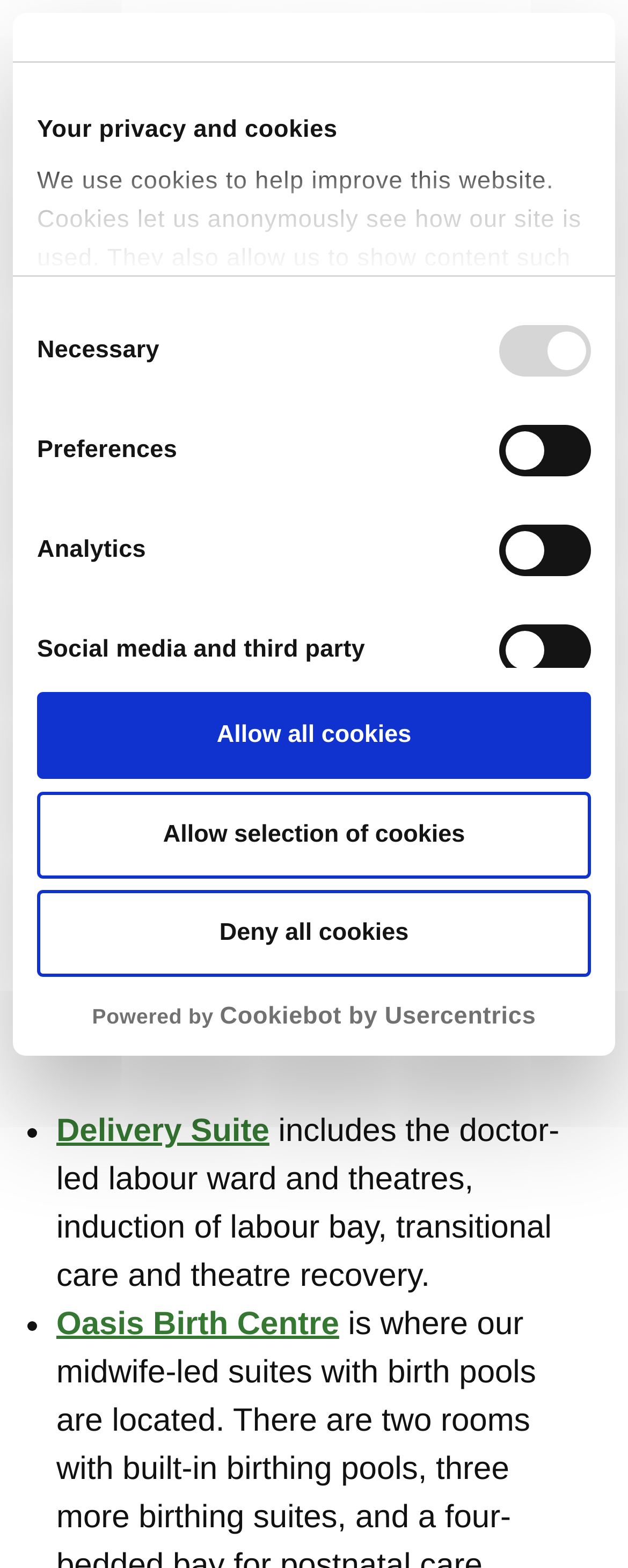Find the bounding box coordinates for the element that must be clicked to complete the instruction: "Search on the website". The coordinates should be four float numbers between 0 and 1, indicated as [left, top, right, bottom].

[0.038, 0.536, 0.562, 0.577]